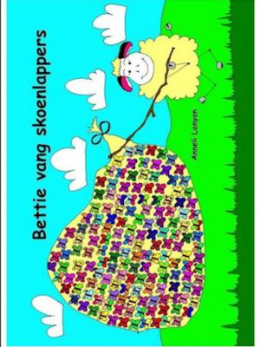Answer the question briefly using a single word or phrase: 
What is the background color of the eBook cover?

Blue